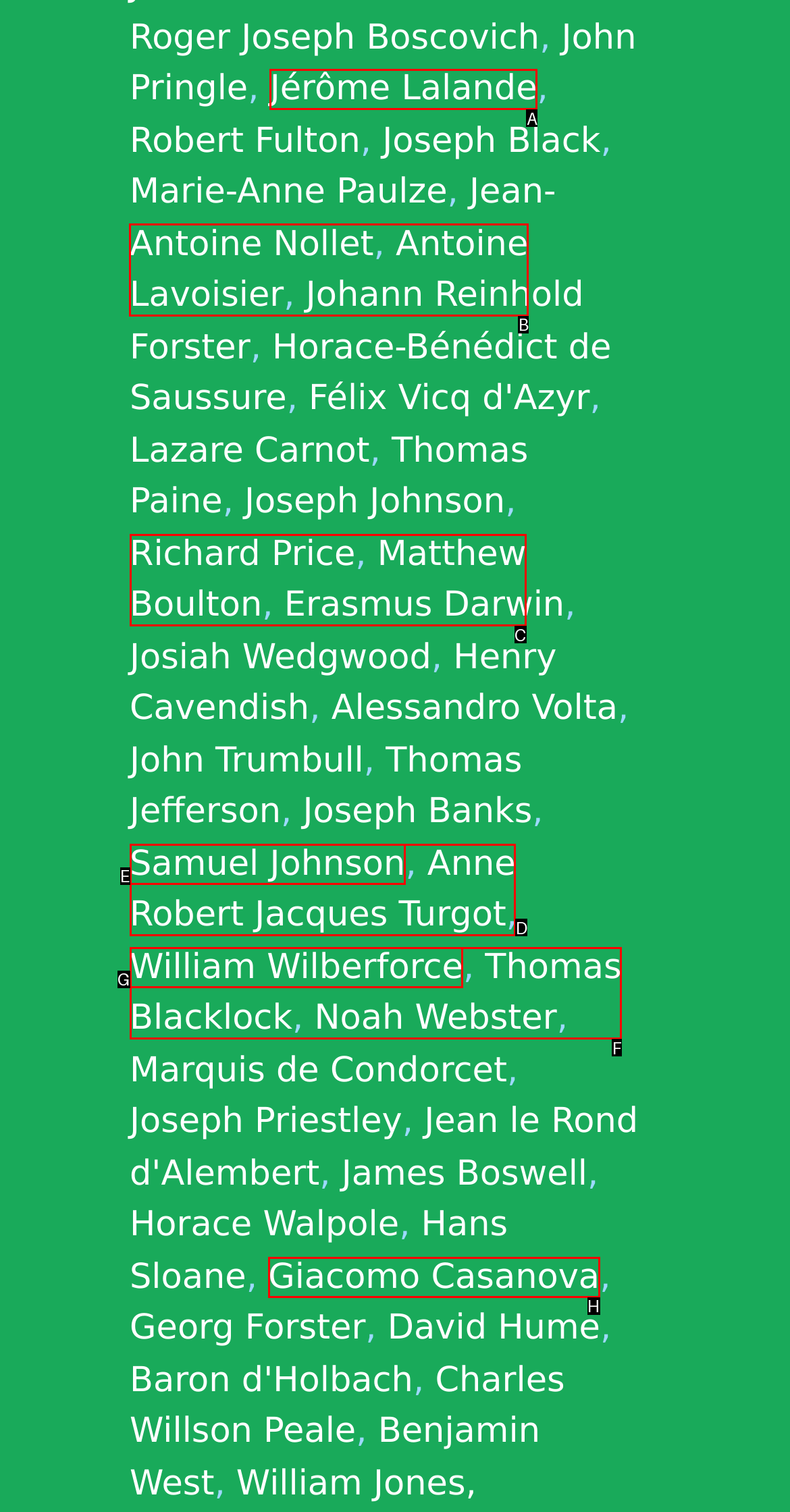From the options shown in the screenshot, tell me which lettered element I need to click to complete the task: Visit Antoine Lavoisier's page.

B